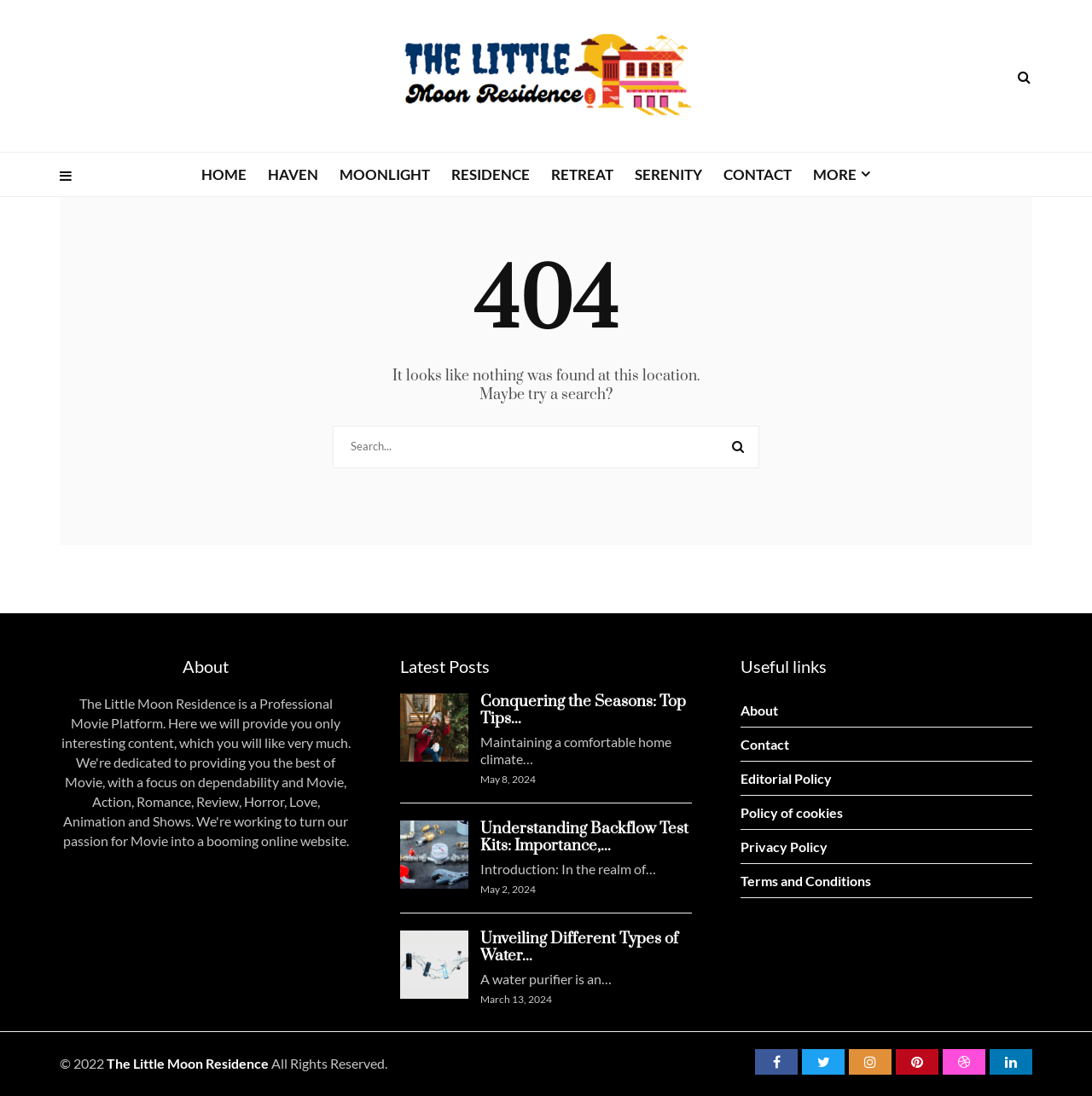Using the provided element description, identify the bounding box coordinates as (top-left x, top-left y, bottom-right x, bottom-right y). Ensure all values are between 0 and 1. Description: Editorial Policy

[0.678, 0.695, 0.945, 0.726]